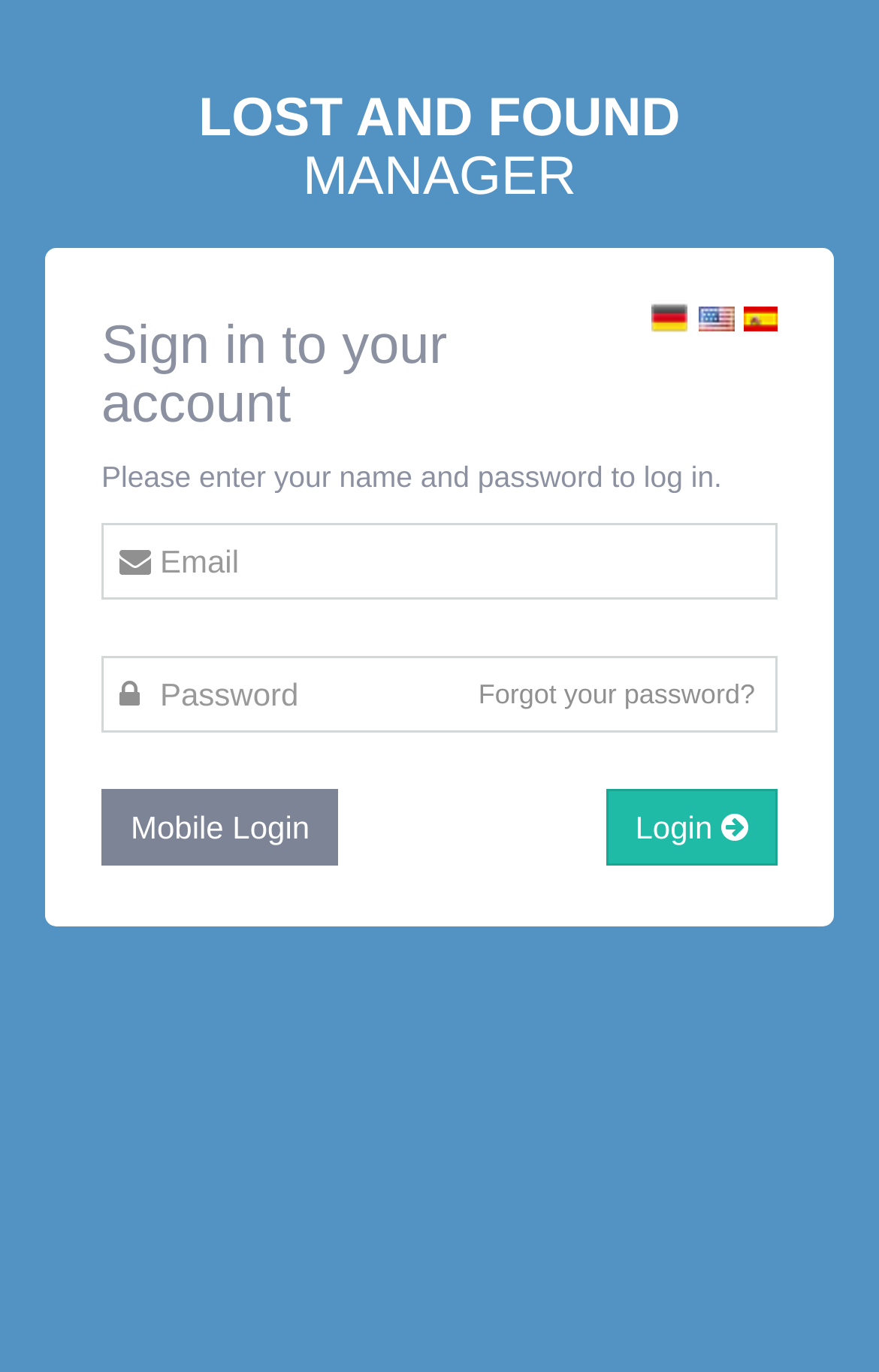Respond to the question below with a concise word or phrase:
How many images are there?

3